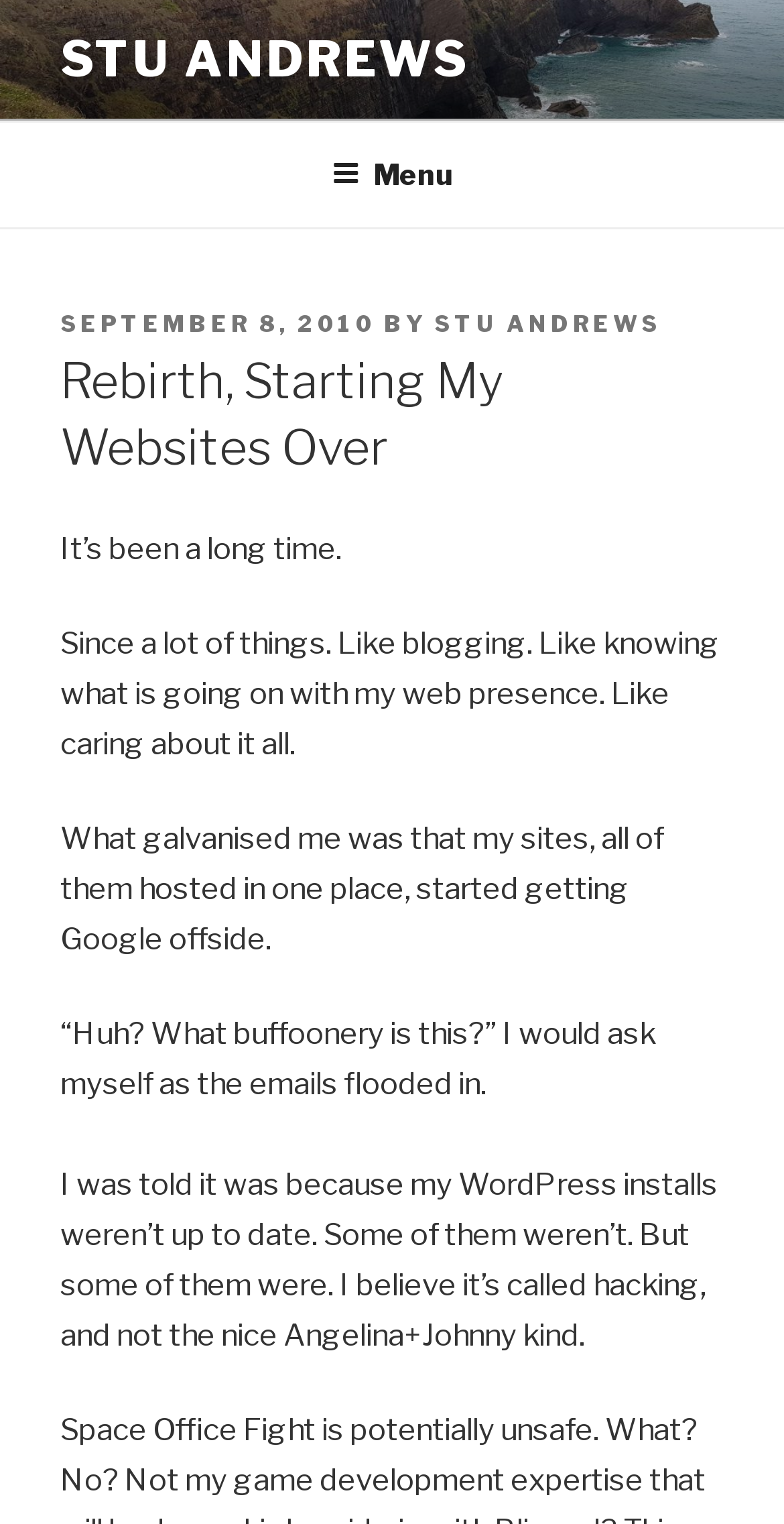Given the content of the image, can you provide a detailed answer to the question?
Why did the author's sites get flagged by Google?

The reason for the author's sites getting flagged by Google can be determined by reading the text 'I believe it’s called hacking, and not the nice Angelina+Johnny kind', which indicates that the author's sites were hacked, leading to the issue with Google.